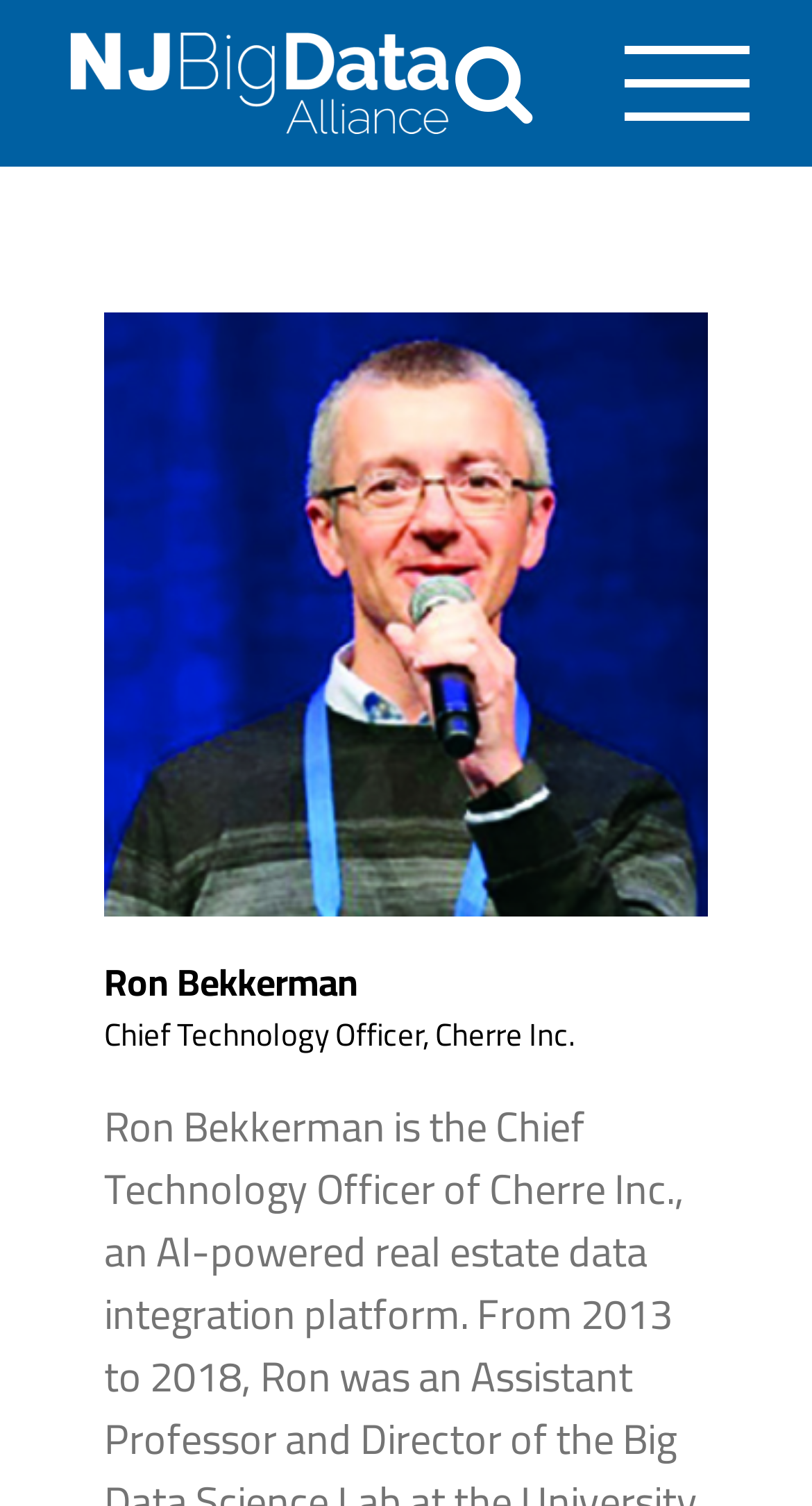Answer in one word or a short phrase: 
Is there a menu on the webpage?

Yes